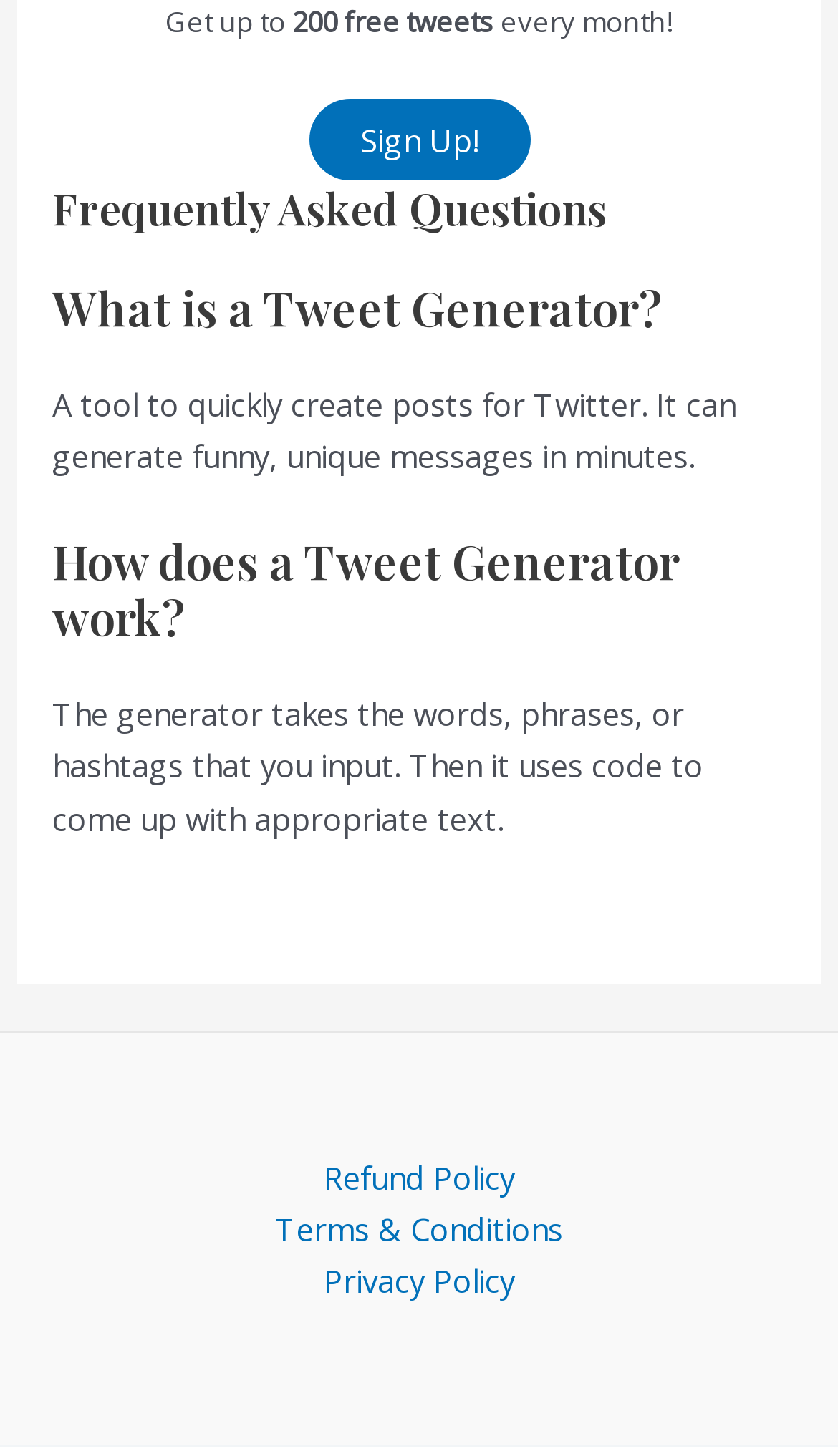What is the purpose of the tool described on the webpage?
Please provide a comprehensive and detailed answer to the question.

According to the StaticText element with ID 128, the tool is designed to quickly create posts for Twitter, generating funny and unique messages in minutes.